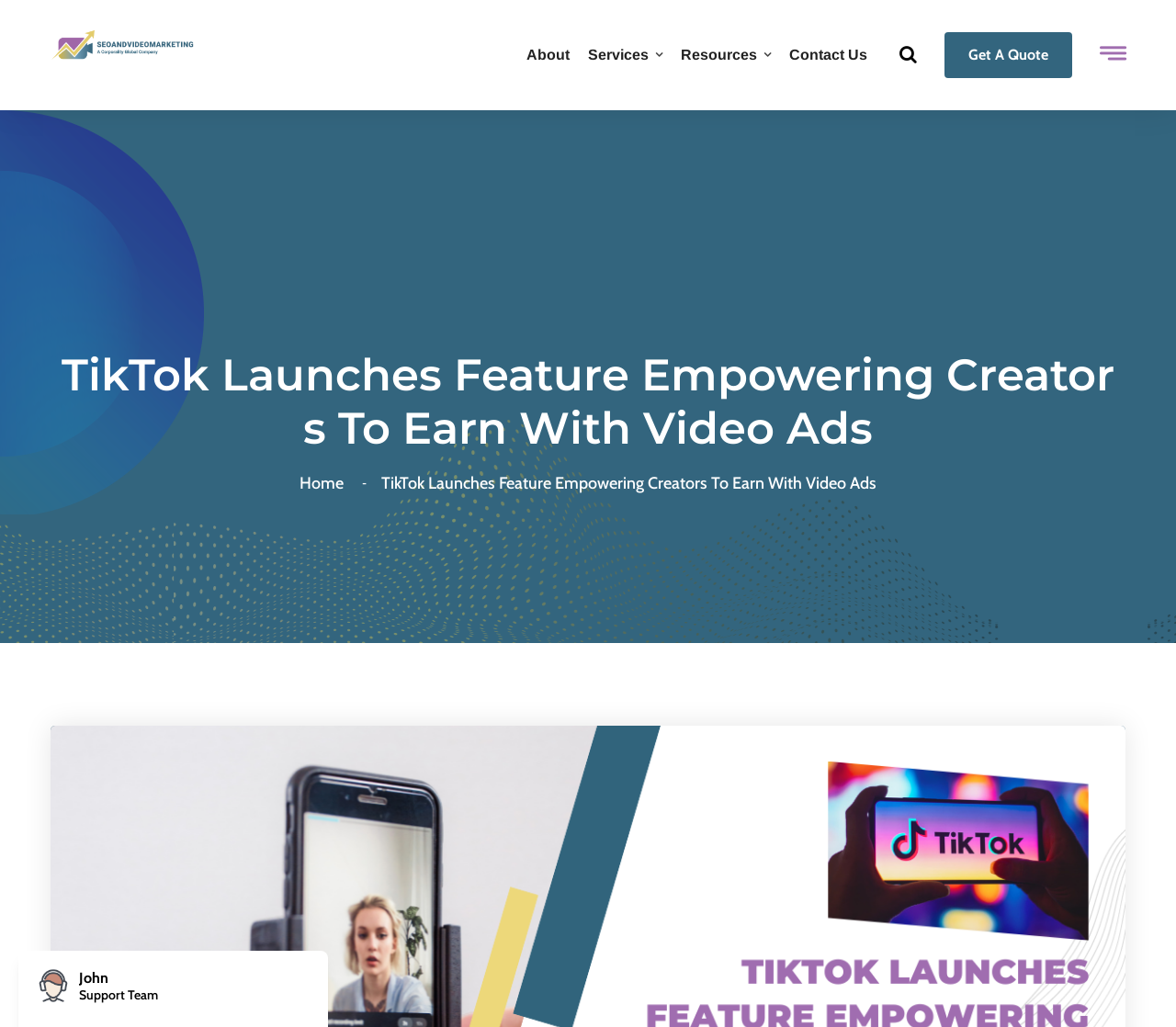Locate the bounding box of the UI element described by: "parent_node: Tanzforum Berlin title="Tanzforum Berlin"" in the given webpage screenshot.

None